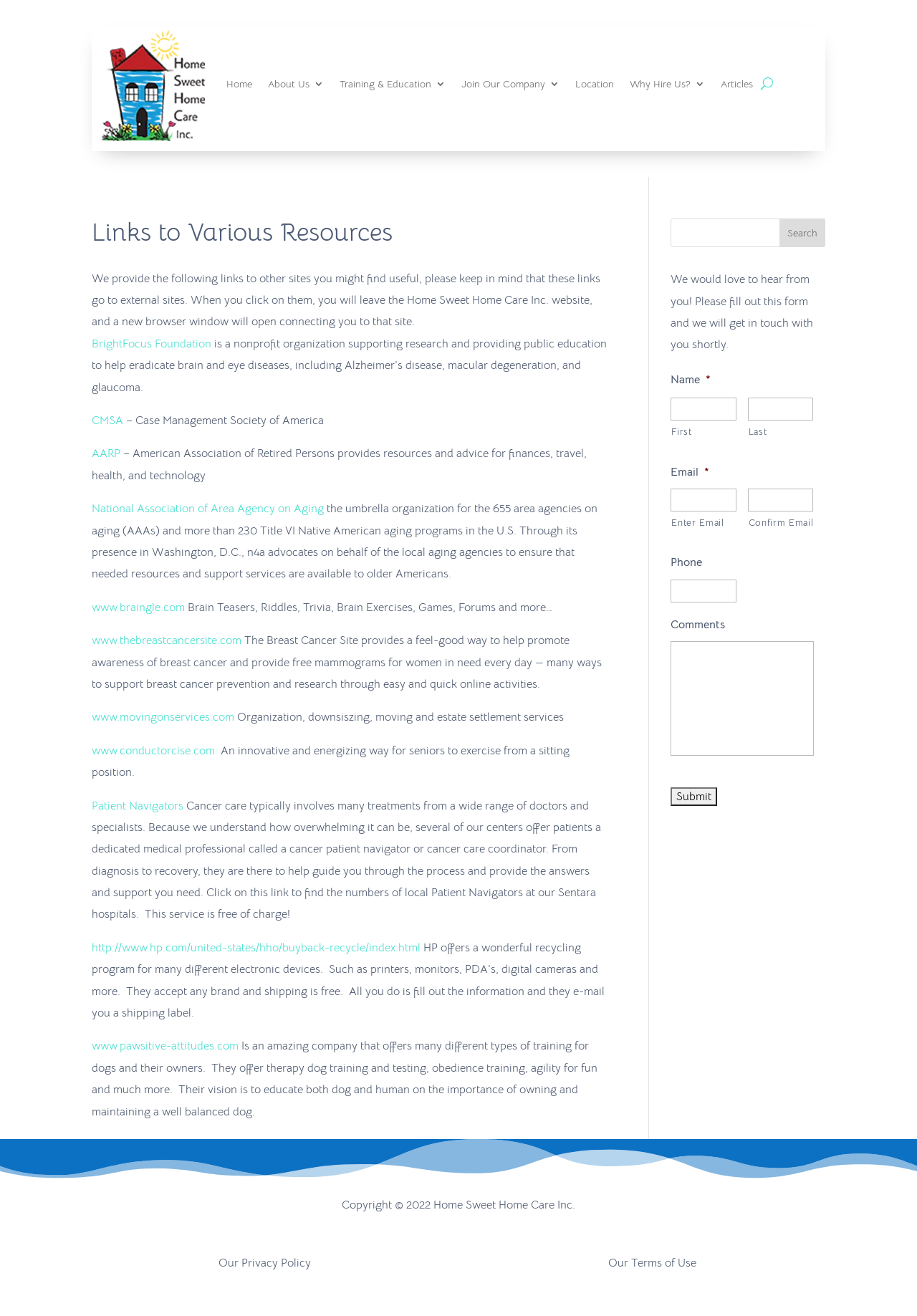Find the bounding box coordinates of the clickable element required to execute the following instruction: "Fill out the form with your name". Provide the coordinates as four float numbers between 0 and 1, i.e., [left, top, right, bottom].

[0.731, 0.302, 0.803, 0.32]